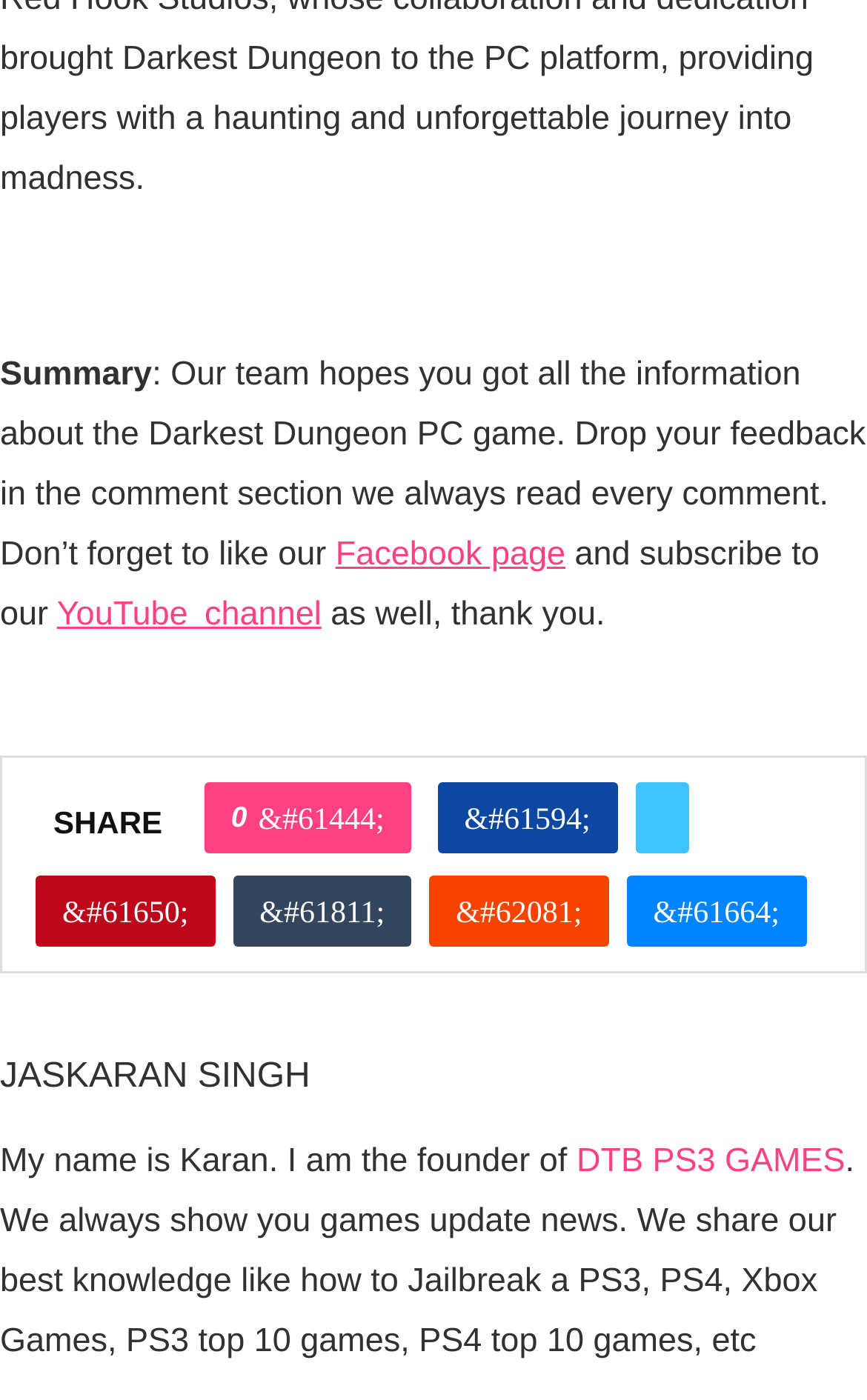Determine the coordinates of the bounding box for the clickable area needed to execute this instruction: "Like this post".

[0.298, 0.559, 0.443, 0.61]